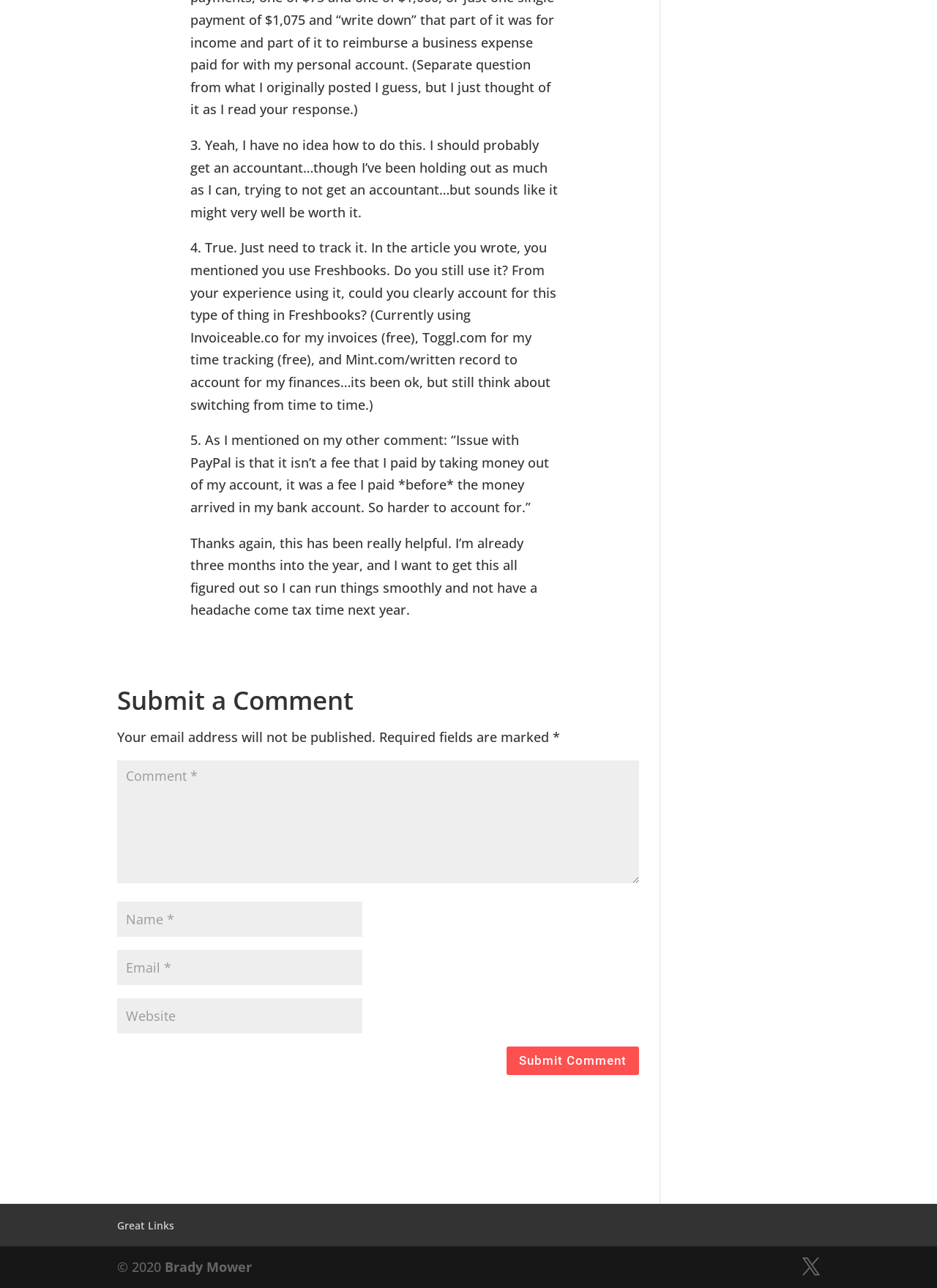How many required fields are there in the comment submission form?
Based on the image, give a one-word or short phrase answer.

Three